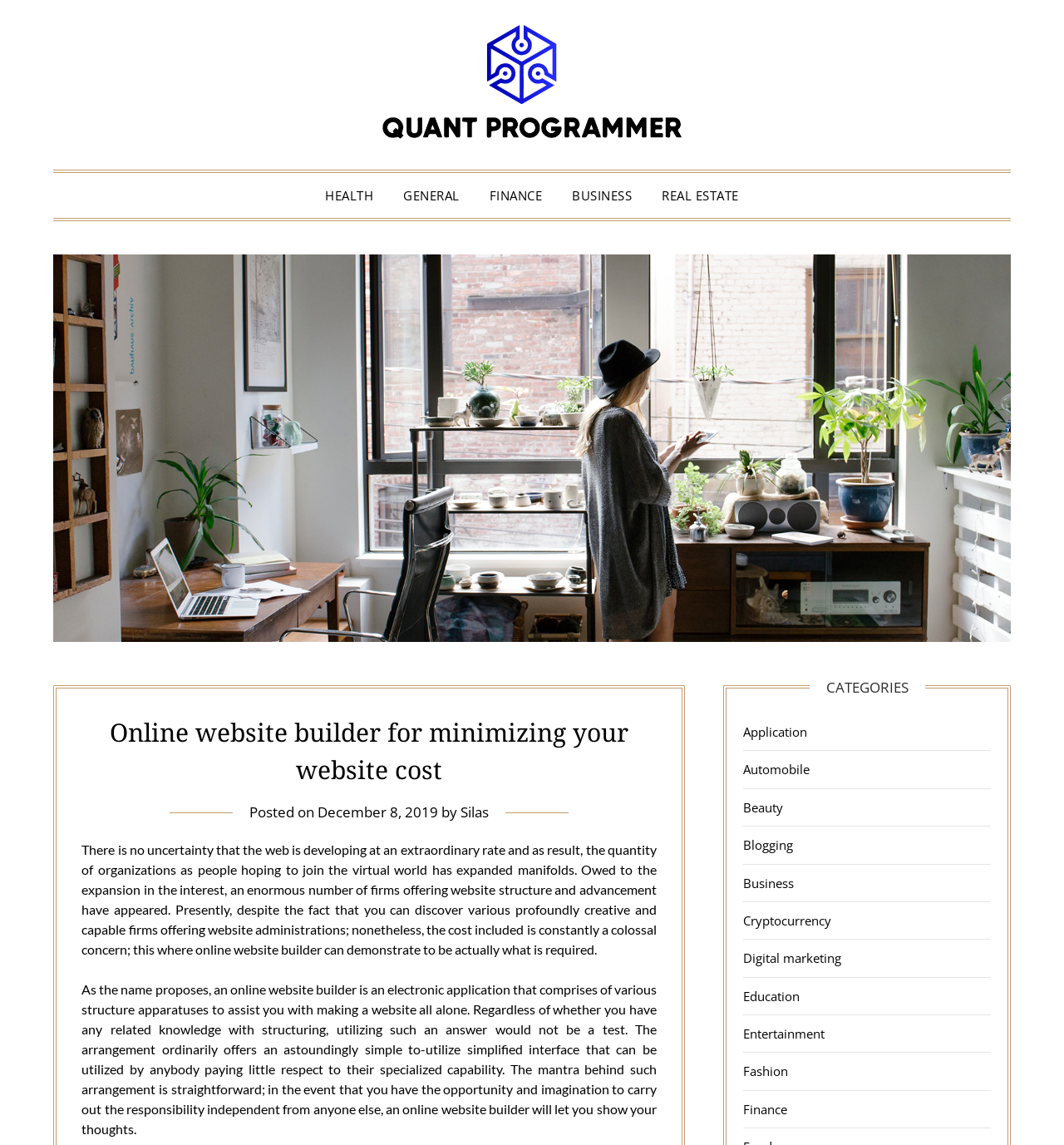Who posted the article on December 8, 2019?
Refer to the image and provide a one-word or short phrase answer.

Silas